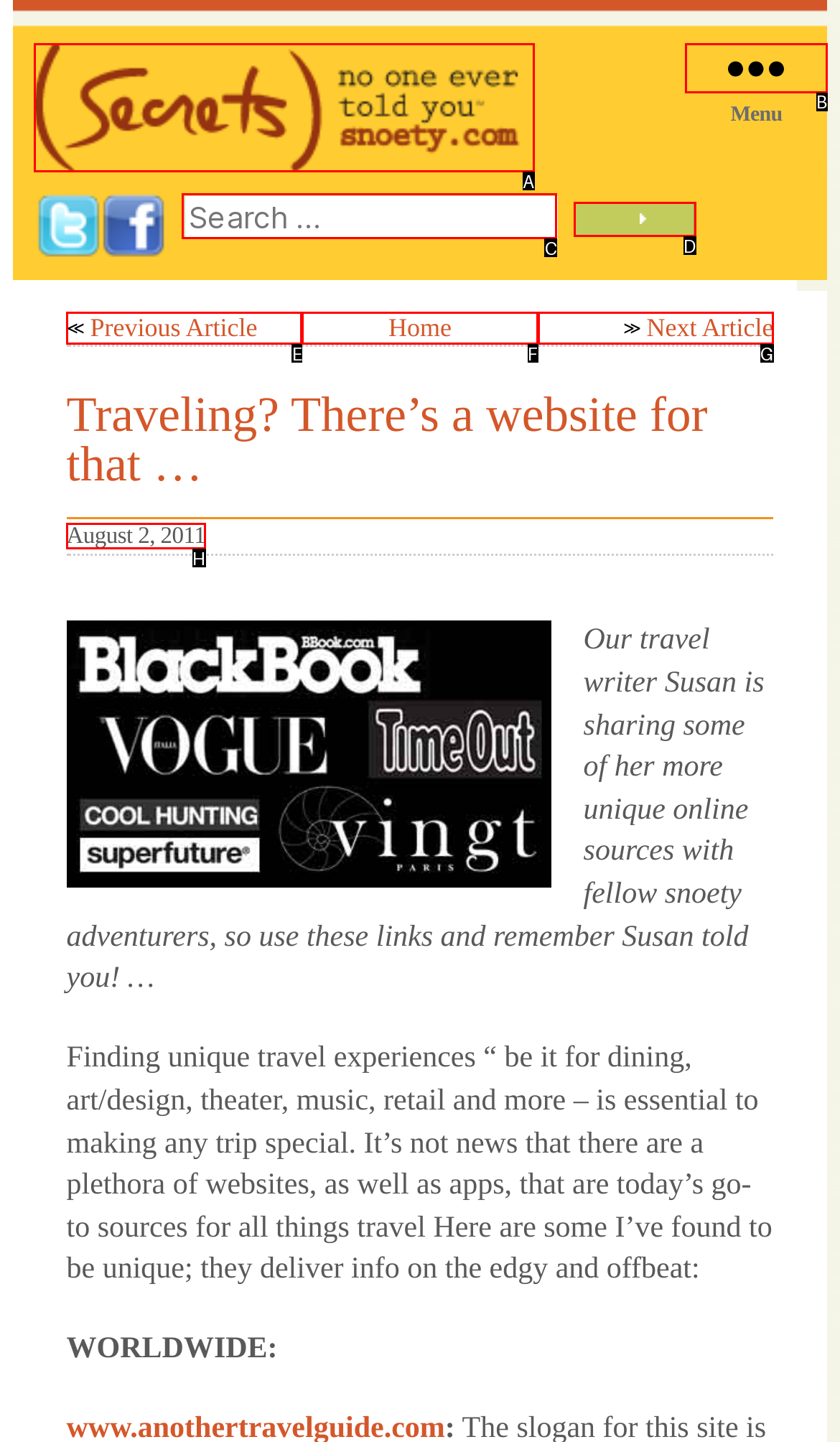Identify the UI element that corresponds to this description: Steel pallets and logistics equipment
Respond with the letter of the correct option.

None